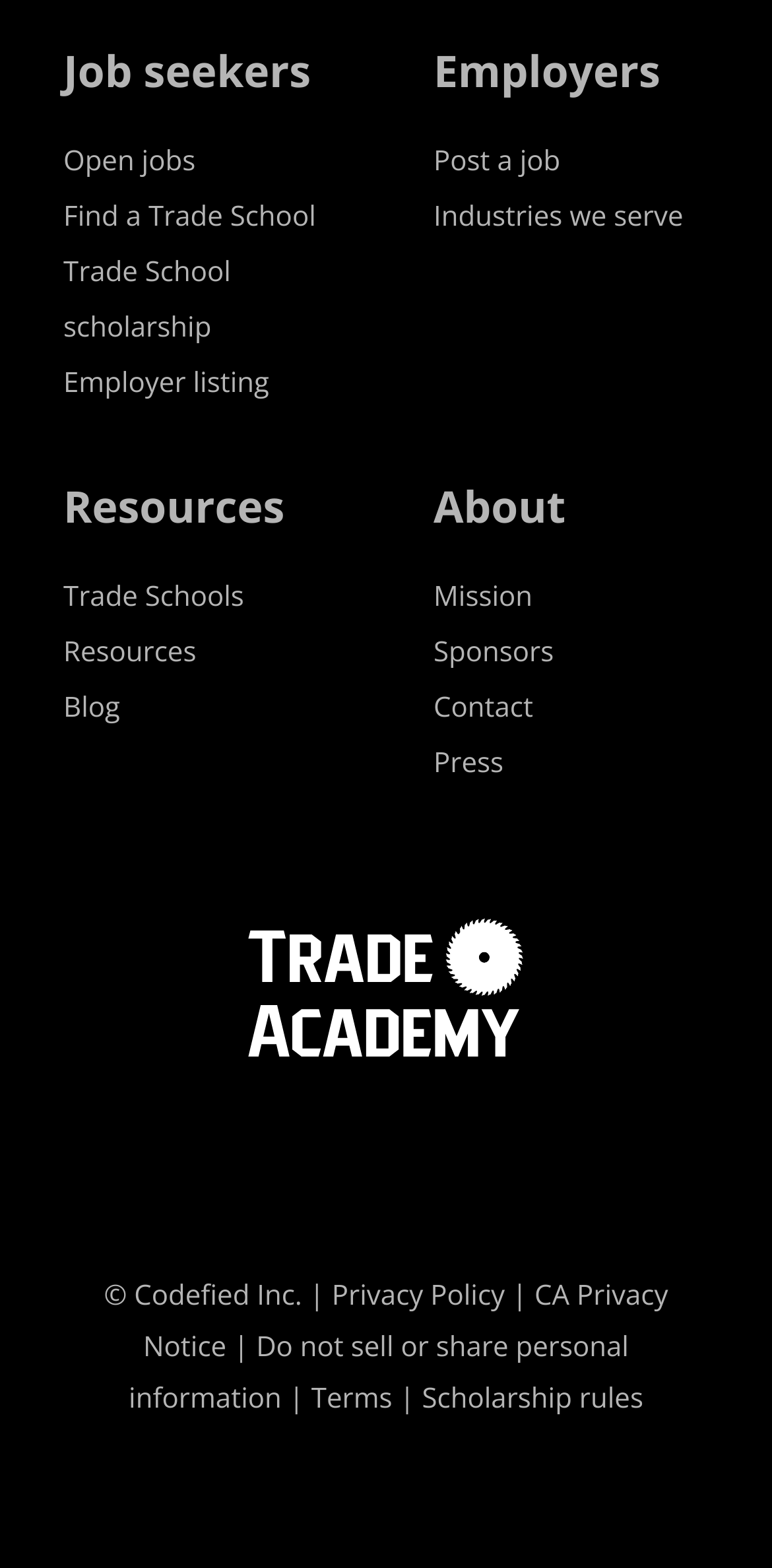Please give the bounding box coordinates of the area that should be clicked to fulfill the following instruction: "Search for open jobs". The coordinates should be in the format of four float numbers from 0 to 1, i.e., [left, top, right, bottom].

[0.082, 0.09, 0.253, 0.114]